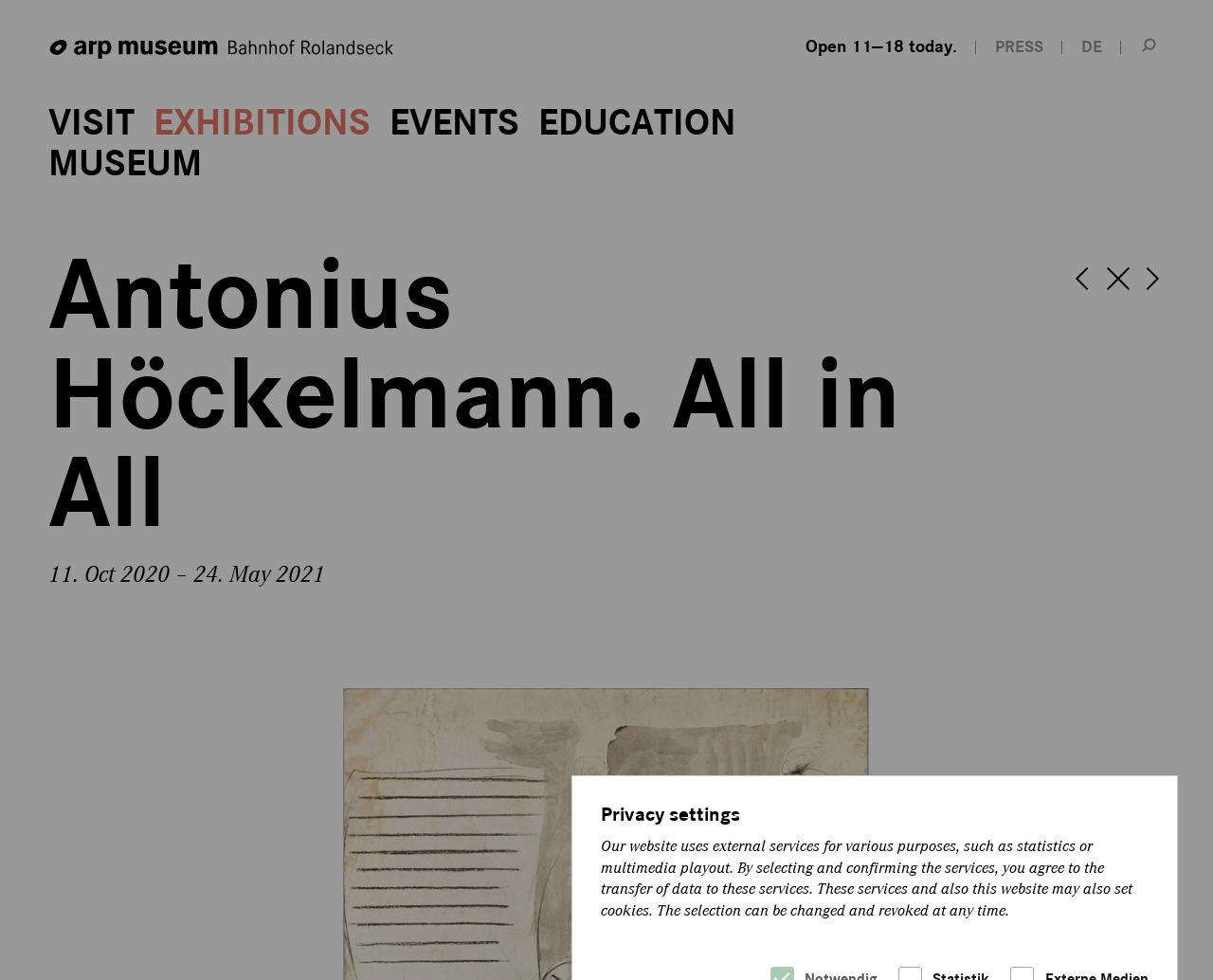How many main sections are there in the menu?
Please answer the question with a detailed and comprehensive explanation.

I counted the number of main sections in the menu, which are 'VISIT', 'EXHIBITIONS', 'EVENTS', 'EDUCATION', and 'MUSEUM'. There are 5 main sections in total.